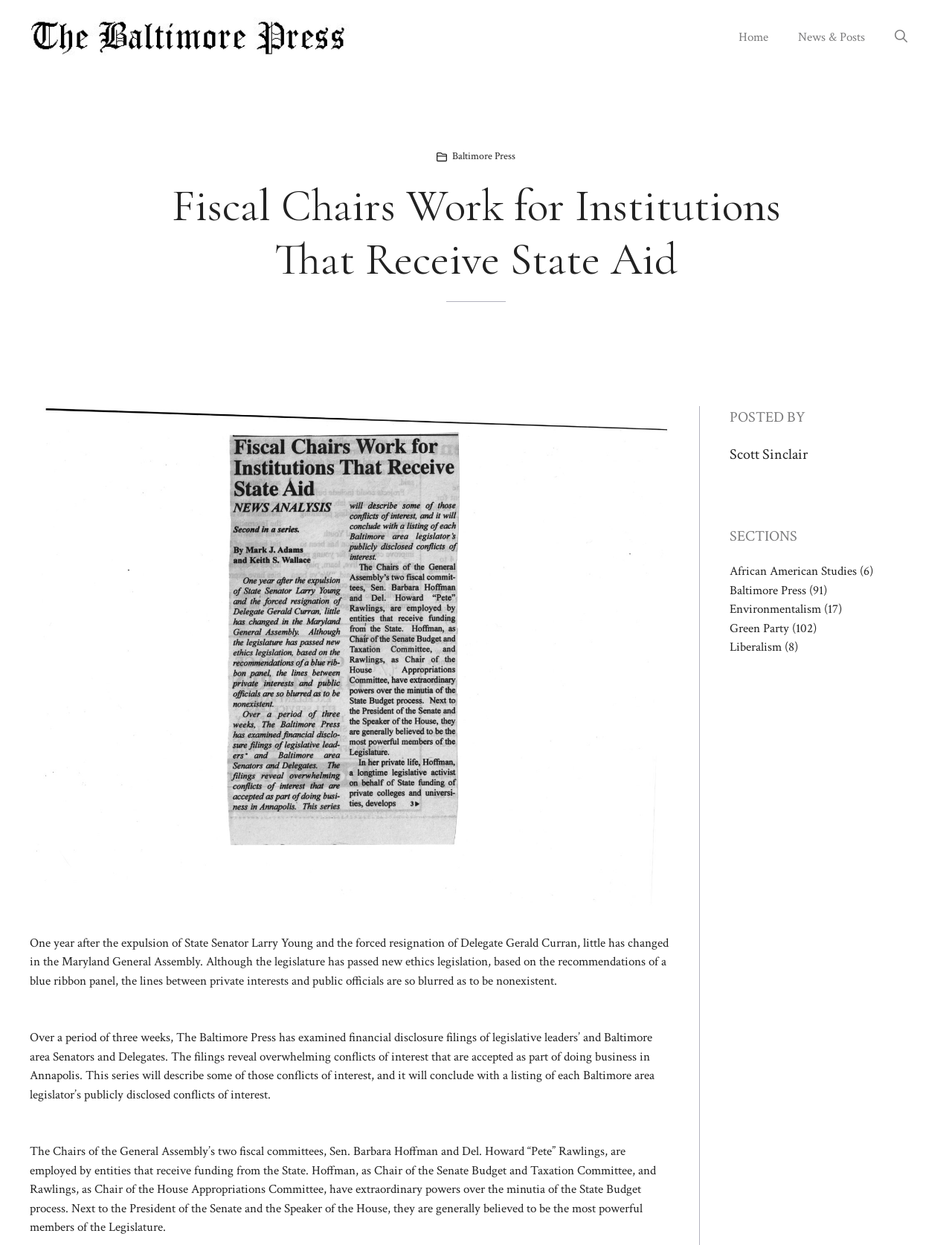Provide a short, one-word or phrase answer to the question below:
What is the position of Senator Barbara Hoffman?

Chair of the Senate Budget and Taxation Committee